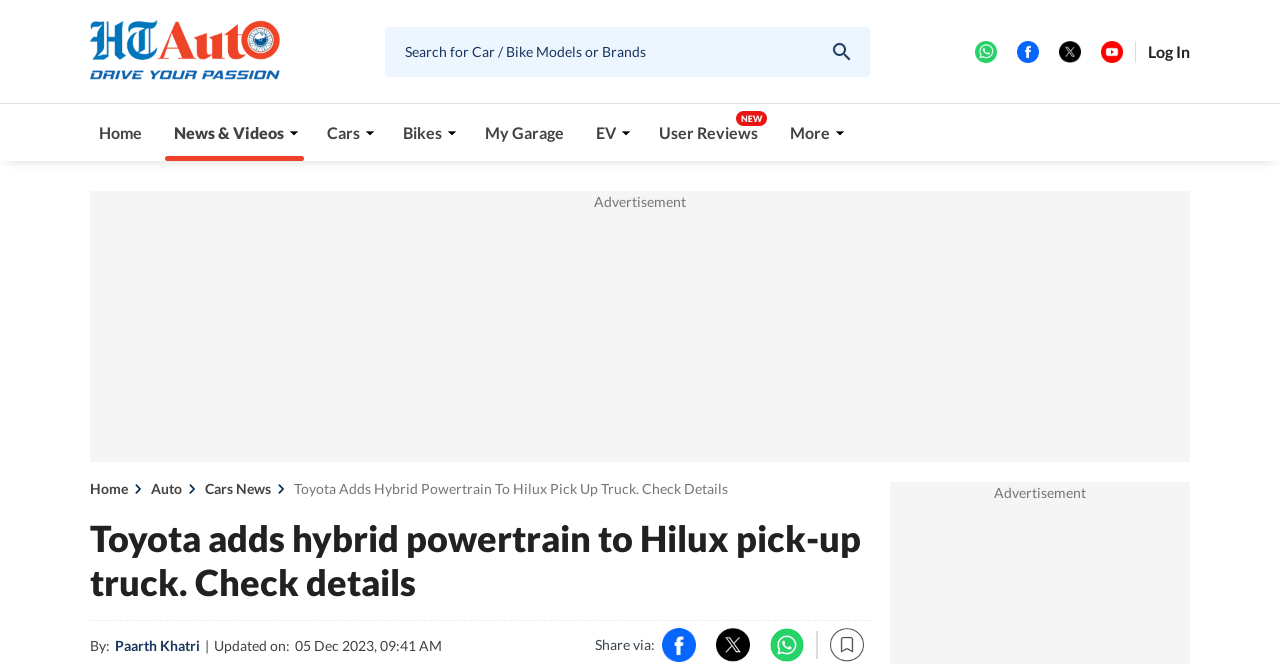Answer the following inquiry with a single word or phrase:
How many navigation menu items are available?

8